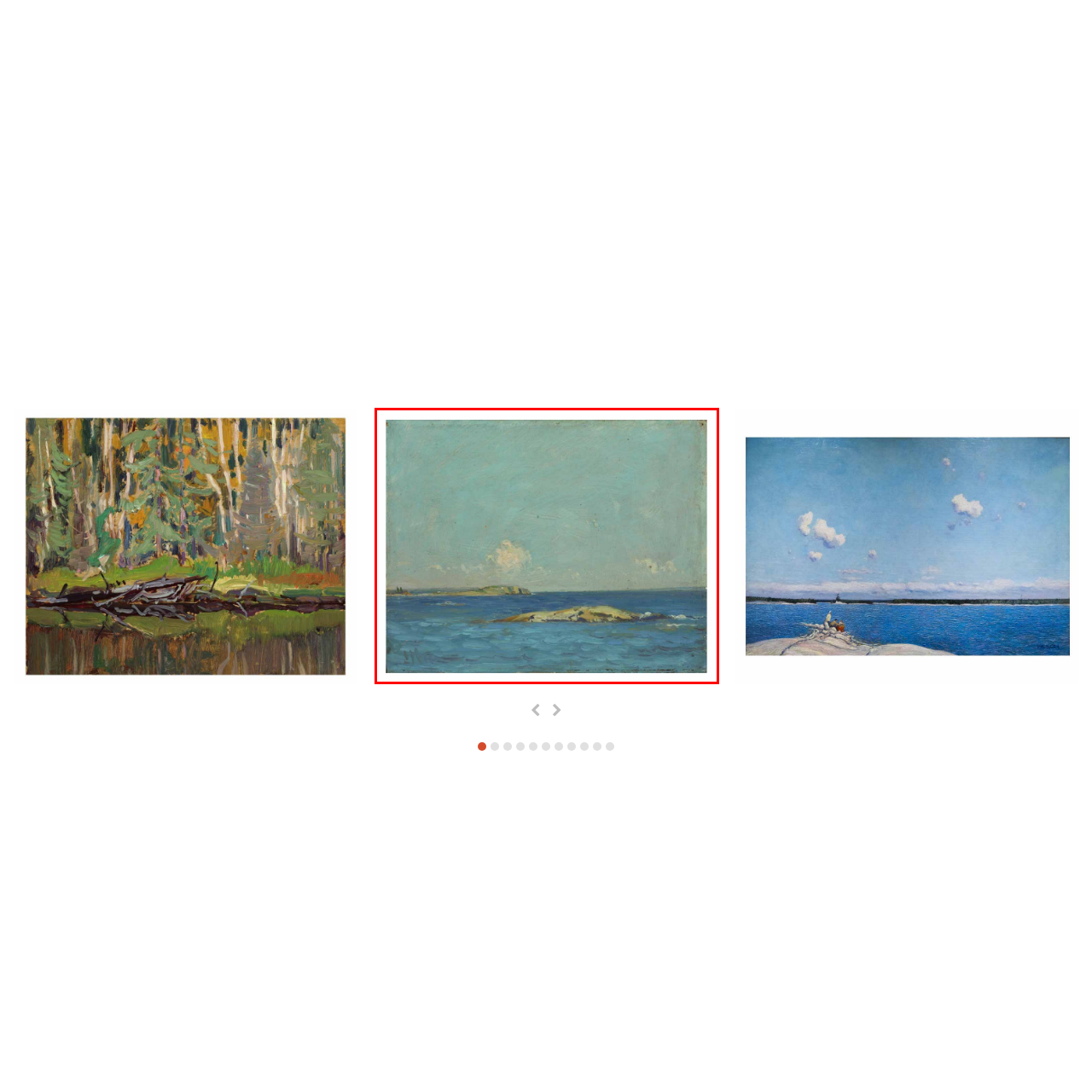What is the region known for its picturesque views?
Carefully examine the image highlighted by the red bounding box and provide a detailed answer to the question.

According to the caption, the artist was likely inspired by the landscapes of Georgian Bay, a region known for its picturesque views, which suggests that the region is famous for its beautiful and scenic landscapes.